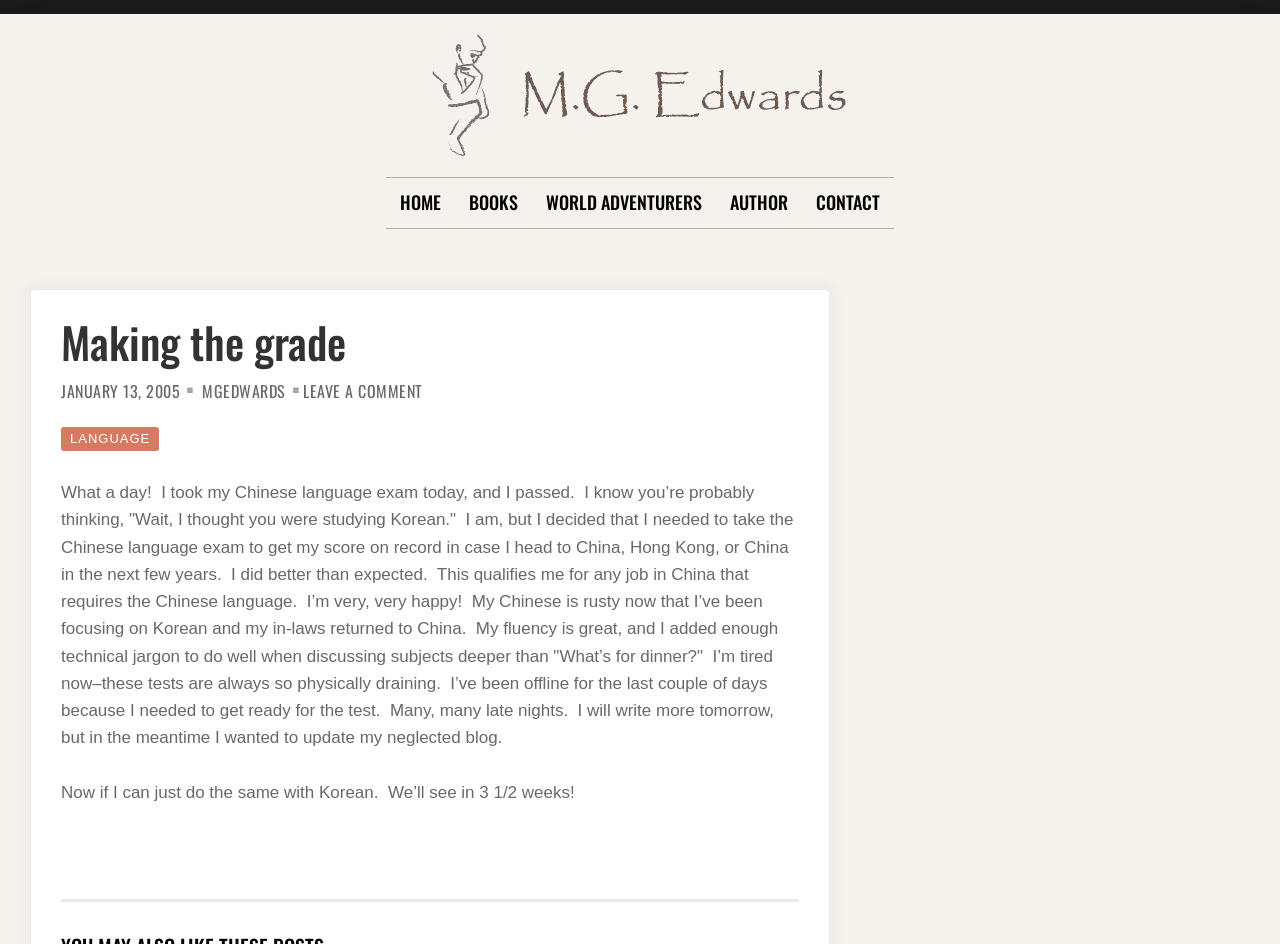How many late nights did the author have before the exam?
Provide an in-depth and detailed explanation in response to the question.

The author mentions that they had 'many, many late nights' while preparing for the Chinese language exam, indicating that they had a significant amount of late nights.